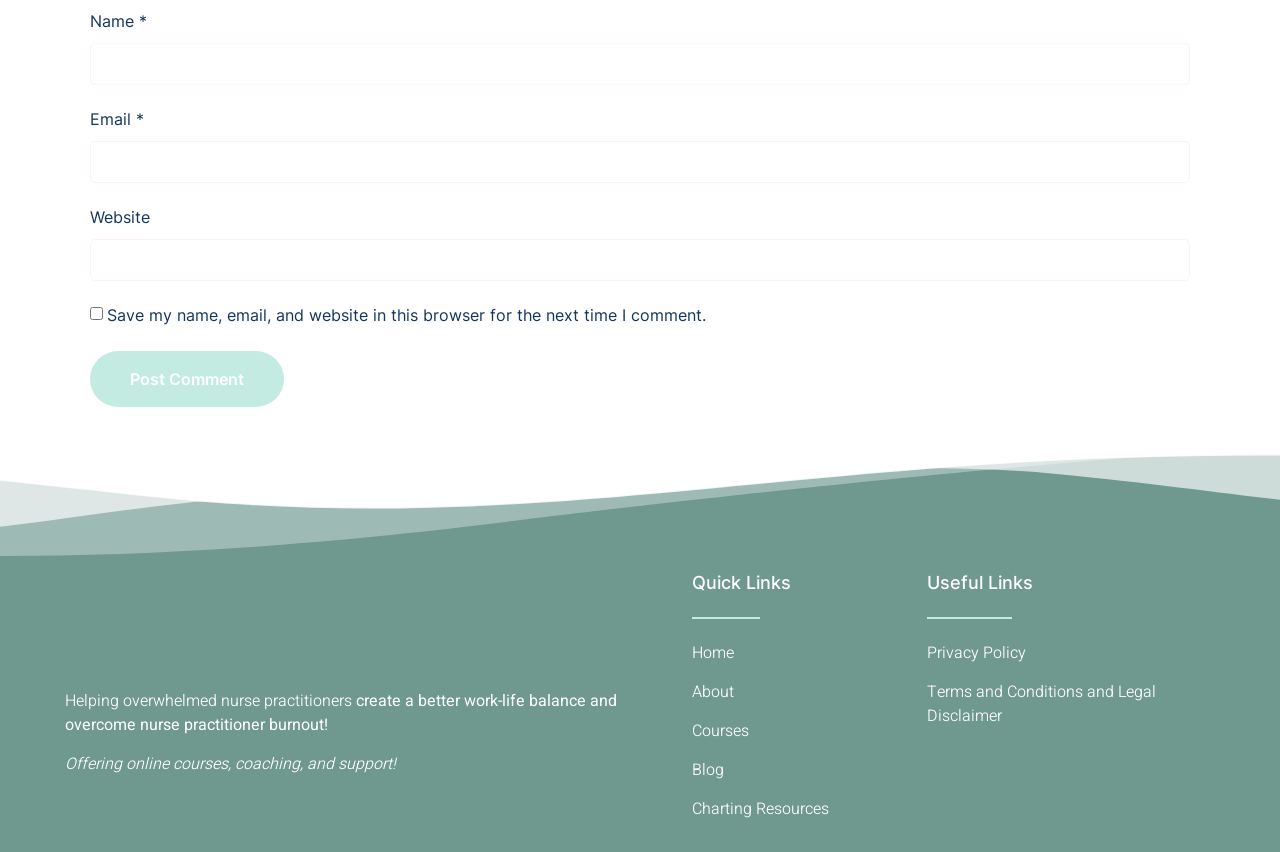Identify the bounding box coordinates of the part that should be clicked to carry out this instruction: "Input your email".

[0.07, 0.165, 0.93, 0.214]